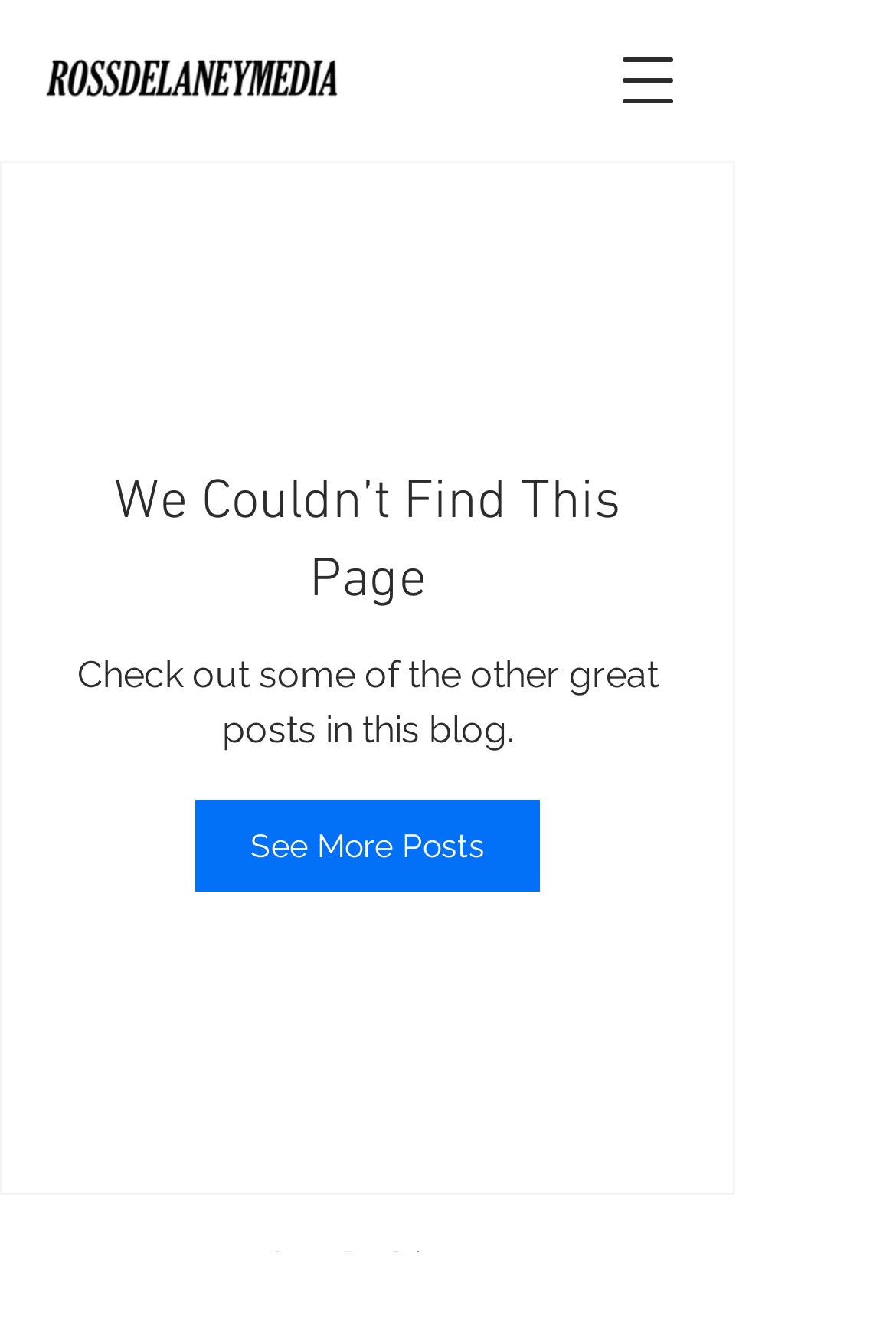Respond to the question below with a concise word or phrase:
What is the text on the main page?

We Couldn’t Find This Page